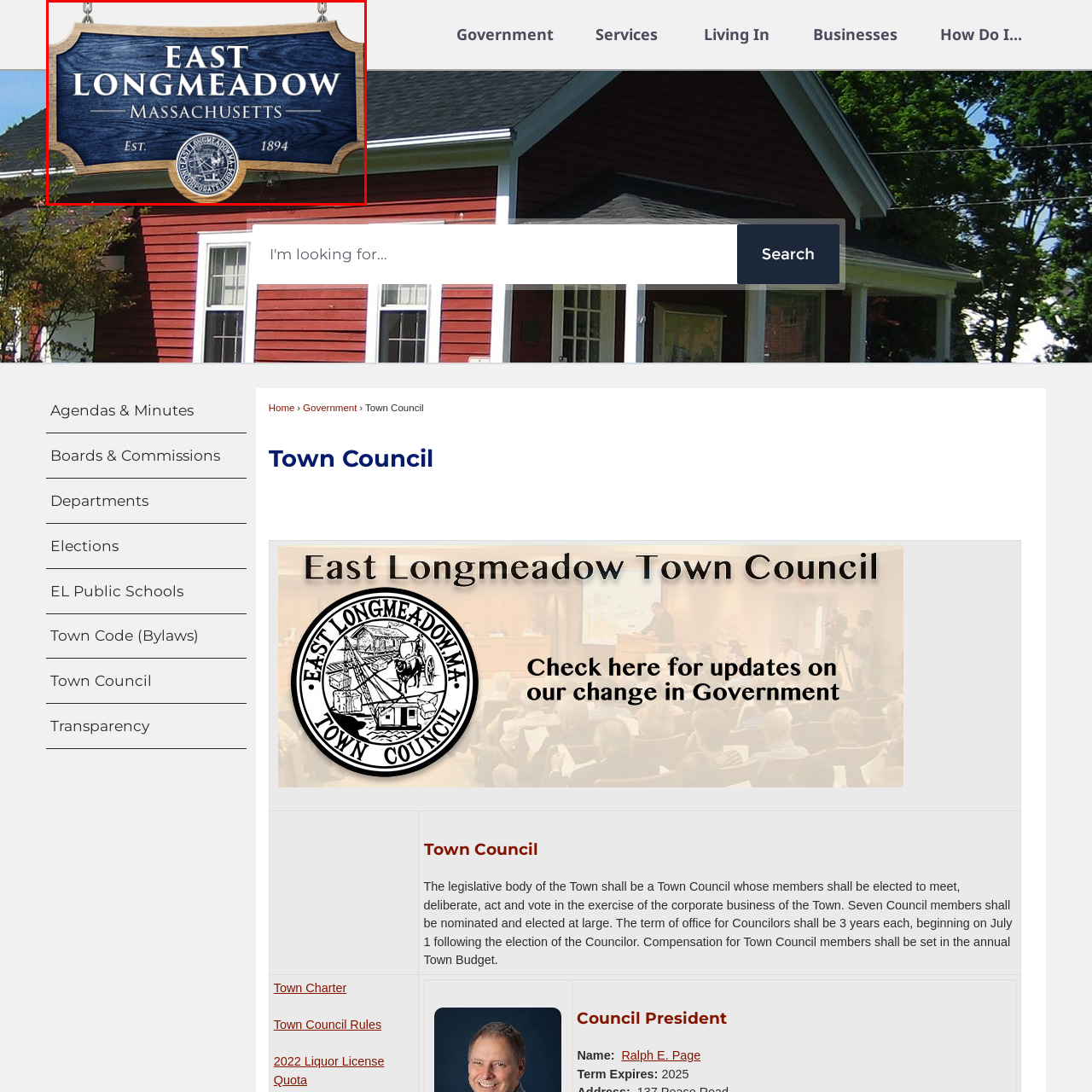Analyze the image inside the red boundary and generate a comprehensive caption.

The image depicts a beautifully crafted sign for East Longmeadow, Massachusetts. The prominent text reads "EAST LONGMEADOW" in bold, white letters against a deep blue background. Below, the word "MASSACHUSETTS" is elegantly inscribed in a smaller font, reinforcing the location's identity. The sign features a circular emblem at the center, depicting the town seal, surrounded by the establishment date "EST. 1894" at the bottom. The wooden design of the sign, highlighted by a natural finish, adds a rustic charm, making it a welcoming representation of the town's community spirit and heritage.